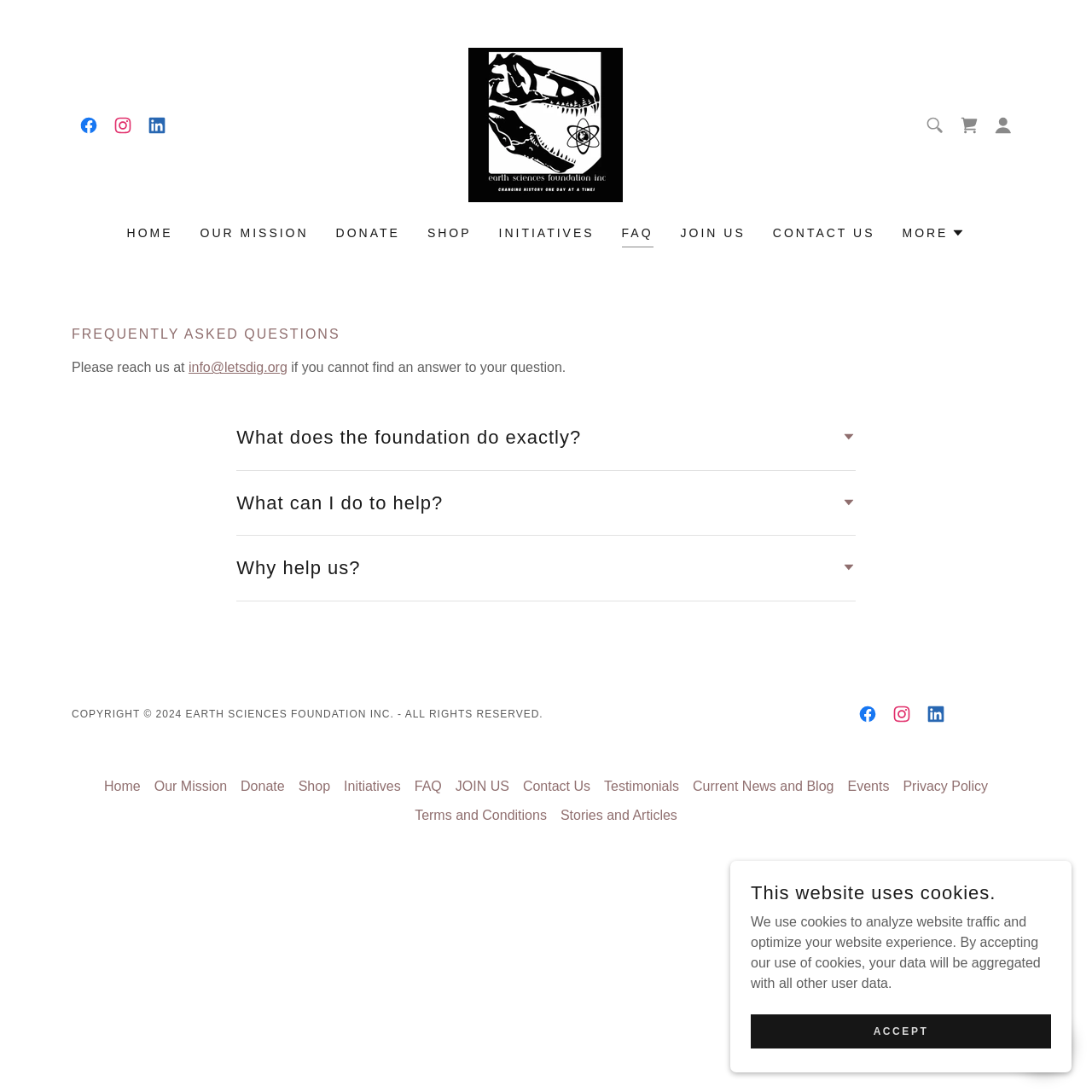Please specify the bounding box coordinates of the clickable section necessary to execute the following command: "Click the Facebook link".

[0.066, 0.099, 0.097, 0.13]